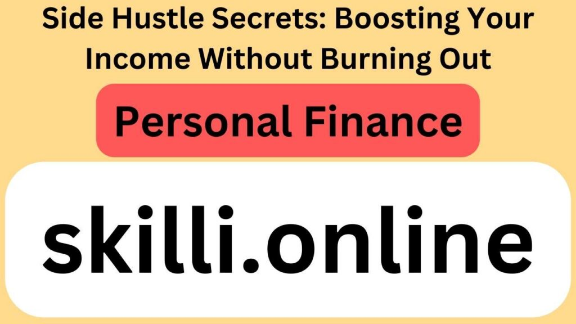What is the website address presented in the image?
Based on the visual content, answer with a single word or a brief phrase.

skilli.online